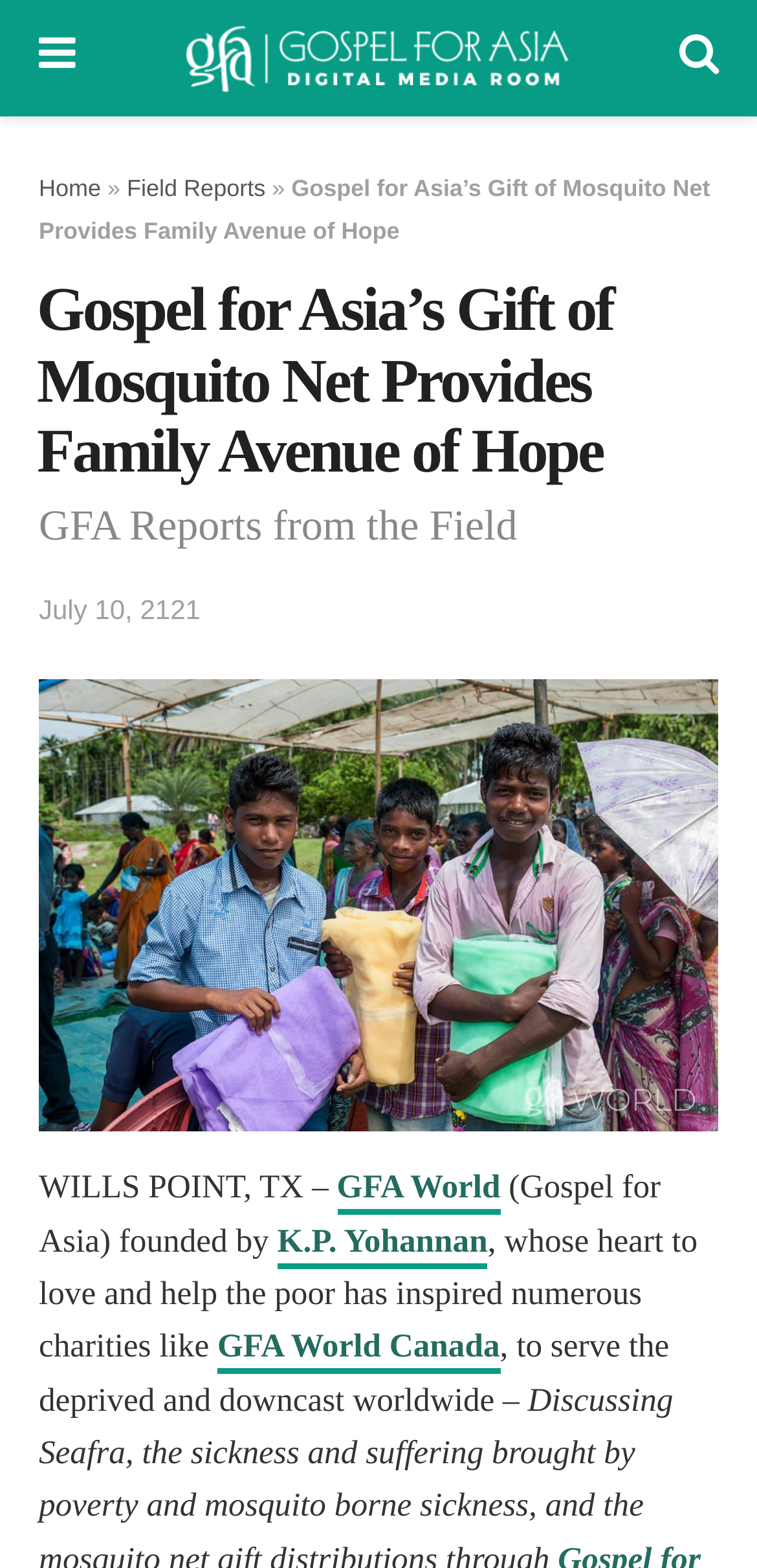Can you find and provide the title of the webpage?

Gospel for Asia’s Gift of Mosquito Net Provides Family Avenue of Hope